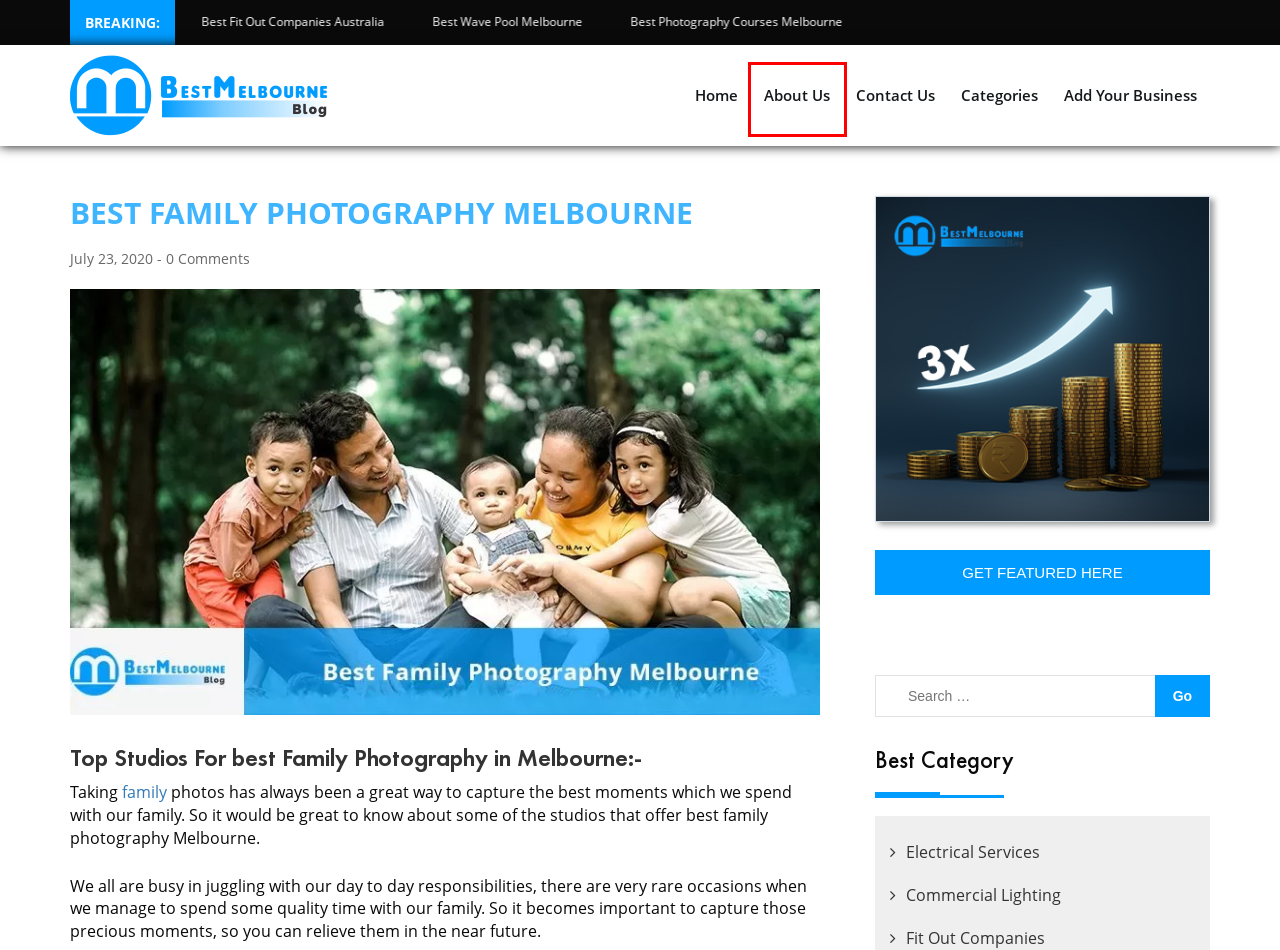Review the webpage screenshot and focus on the UI element within the red bounding box. Select the best-matching webpage description for the new webpage that follows after clicking the highlighted element. Here are the candidates:
A. Best Yoga Classes Melbourne | Yoga corner Melbourne VIC
B. Best local Melbourne Business – Reviews & Photos | Best Melbourne Blog
C. Business Directory Melbourne, Australia | Australian Free Business Listing Website
D. Best Photography Courses Melbourne - Best Melbourne Blog
E. Contact Us - Best Melbourne Blog
F. About Us - Best Melbourne Blog
G. Best Wave Pool Melbourne - Best Melbourne Blog
H. Best Allergy Testing In Melbourne - Best Melbourne Blog

F